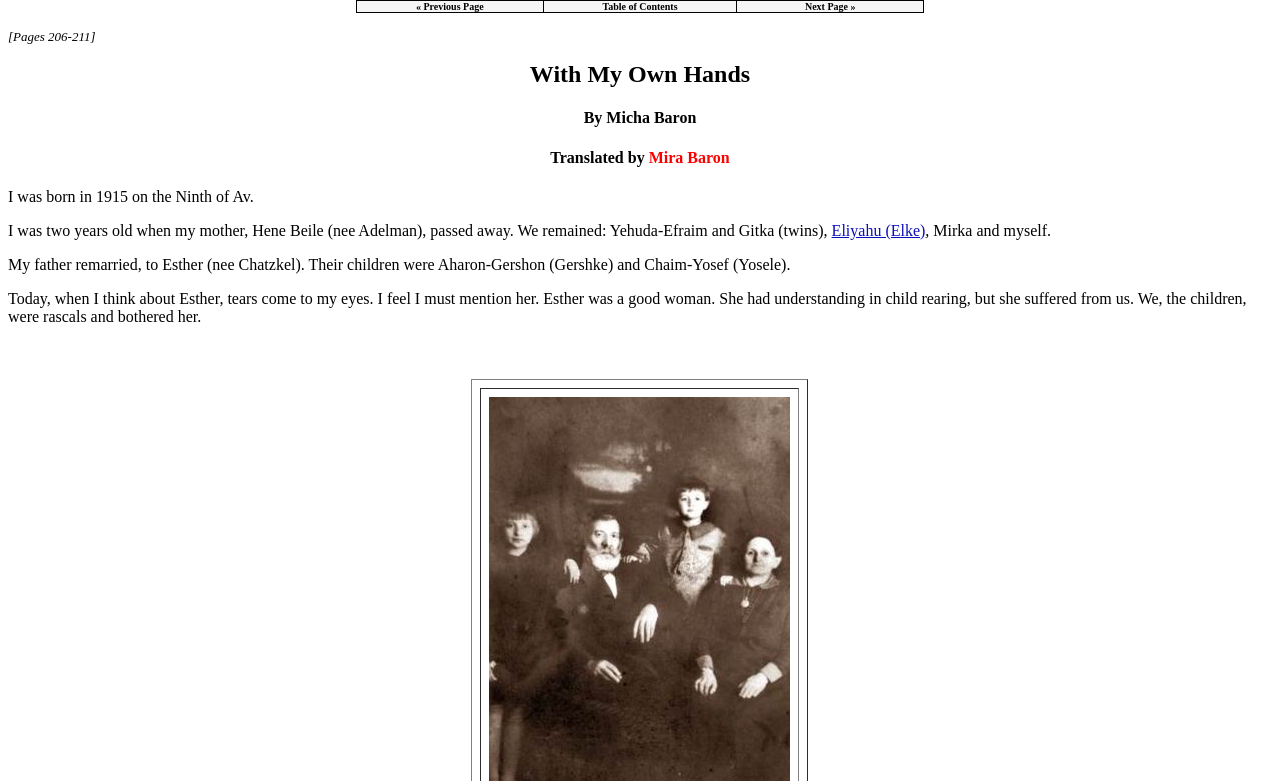Bounding box coordinates are specified in the format (top-left x, top-left y, bottom-right x, bottom-right y). All values are floating point numbers bounded between 0 and 1. Please provide the bounding box coordinate of the region this sentence describes: Next Page »

[0.629, 0.001, 0.668, 0.015]